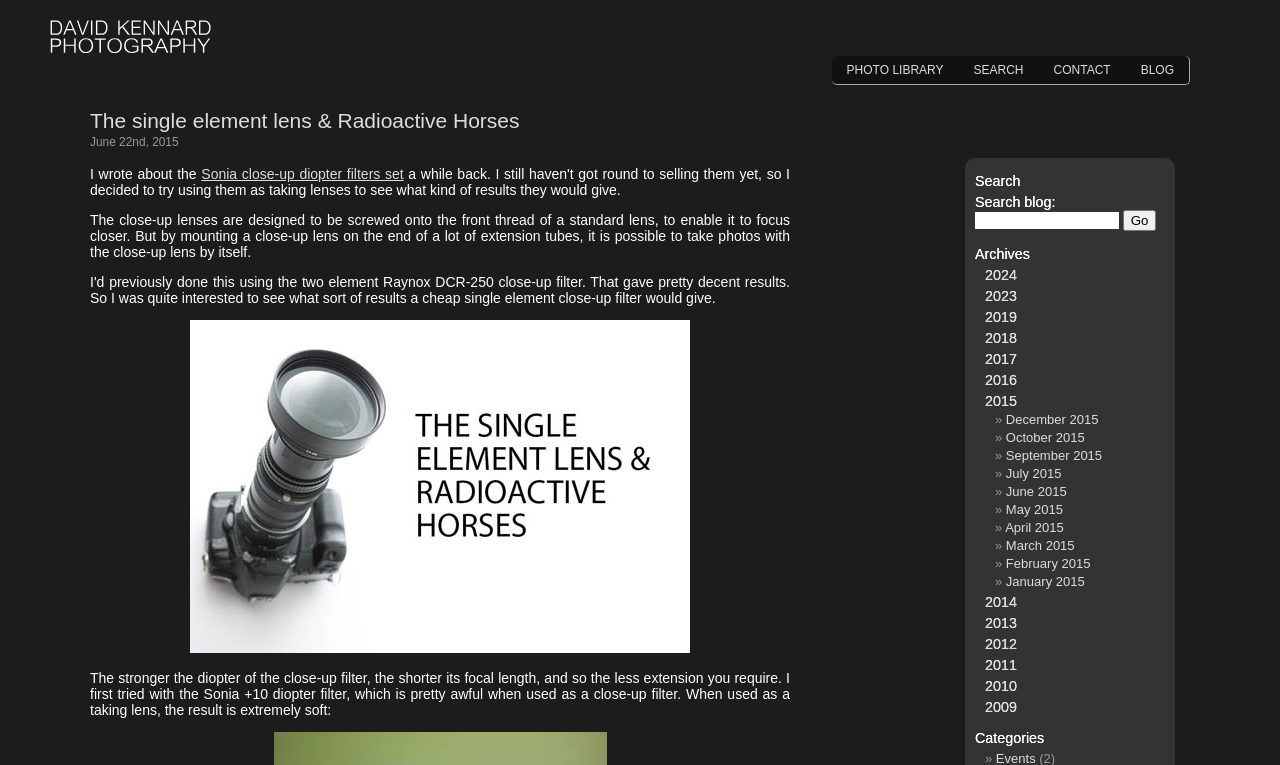Kindly determine the bounding box coordinates for the clickable area to achieve the given instruction: "Click on PHOTO LIBRARY".

[0.65, 0.073, 0.749, 0.11]